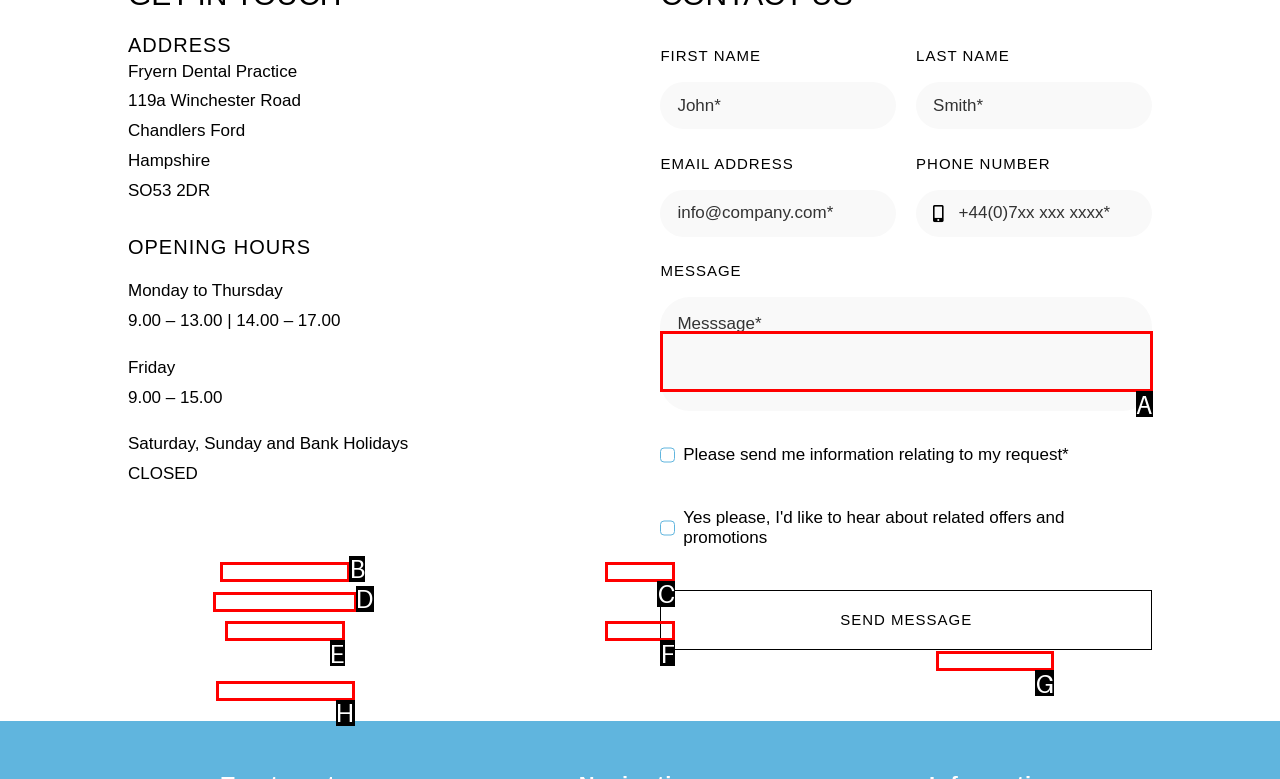Identify the HTML element that corresponds to the following description: Nervous Patients Provide the letter of the best matching option.

B